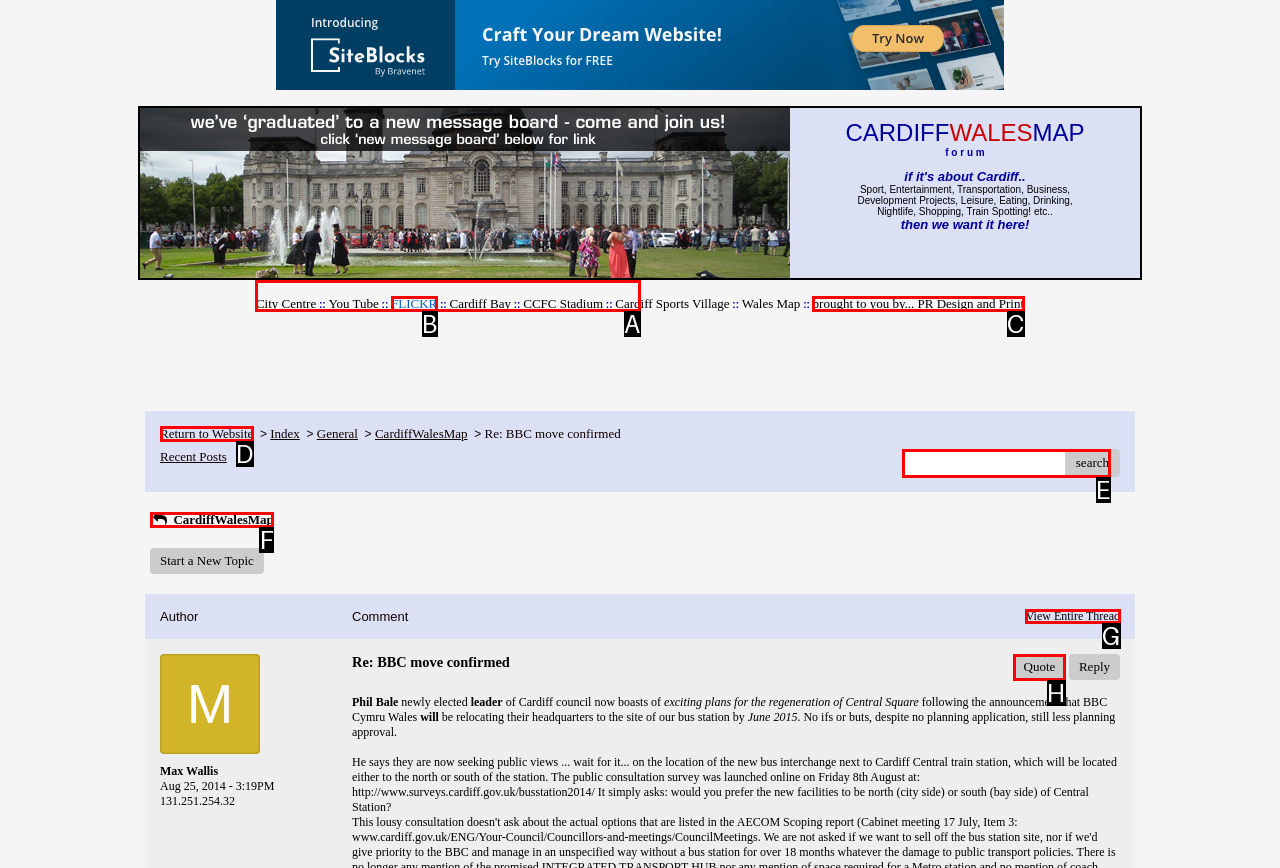Determine which UI element you should click to perform the task: View Entire Thread
Provide the letter of the correct option from the given choices directly.

G